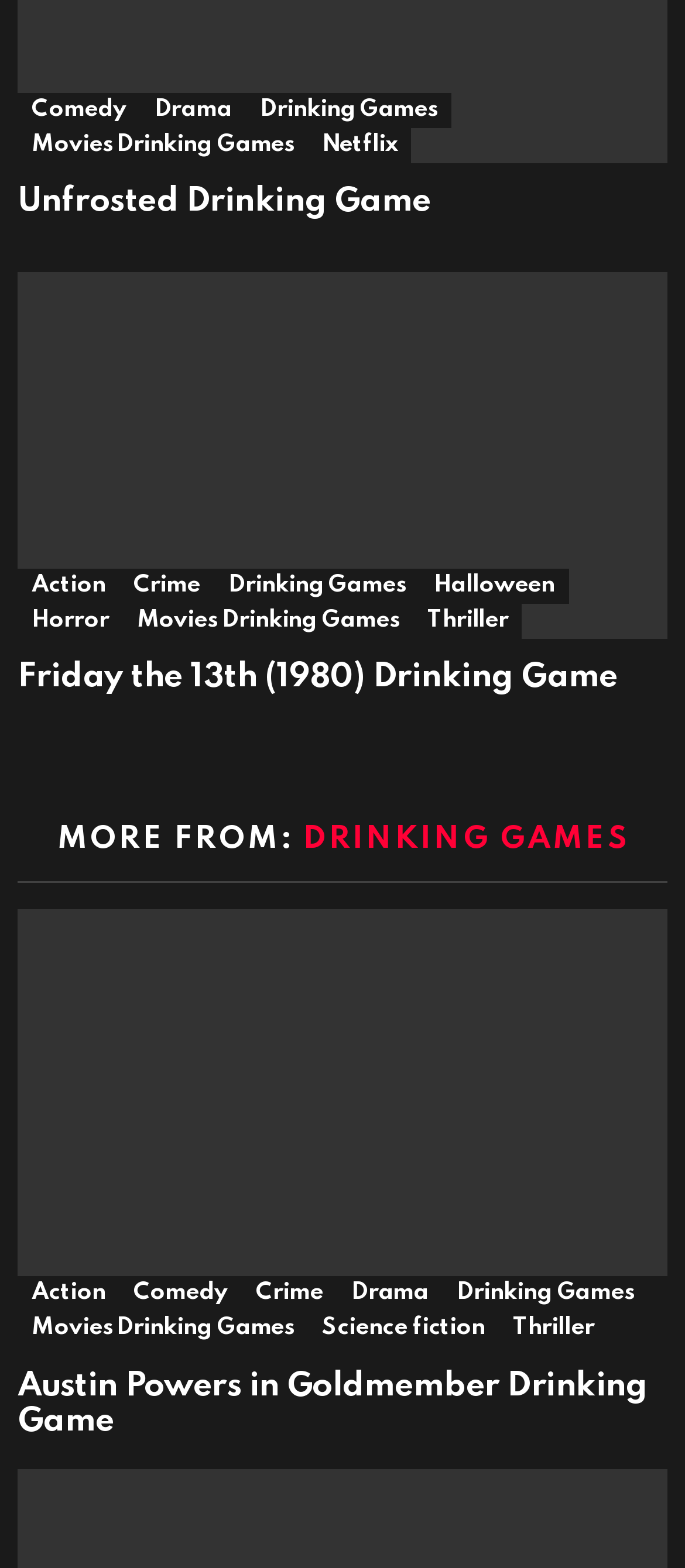Using the details in the image, give a detailed response to the question below:
What is the category of the 'Friday the 13th' drinking game?

I looked at the links under the 'Friday the 13th Drinking Game' section and found a link labeled 'Horror', which suggests that this drinking game belongs to the Horror category.